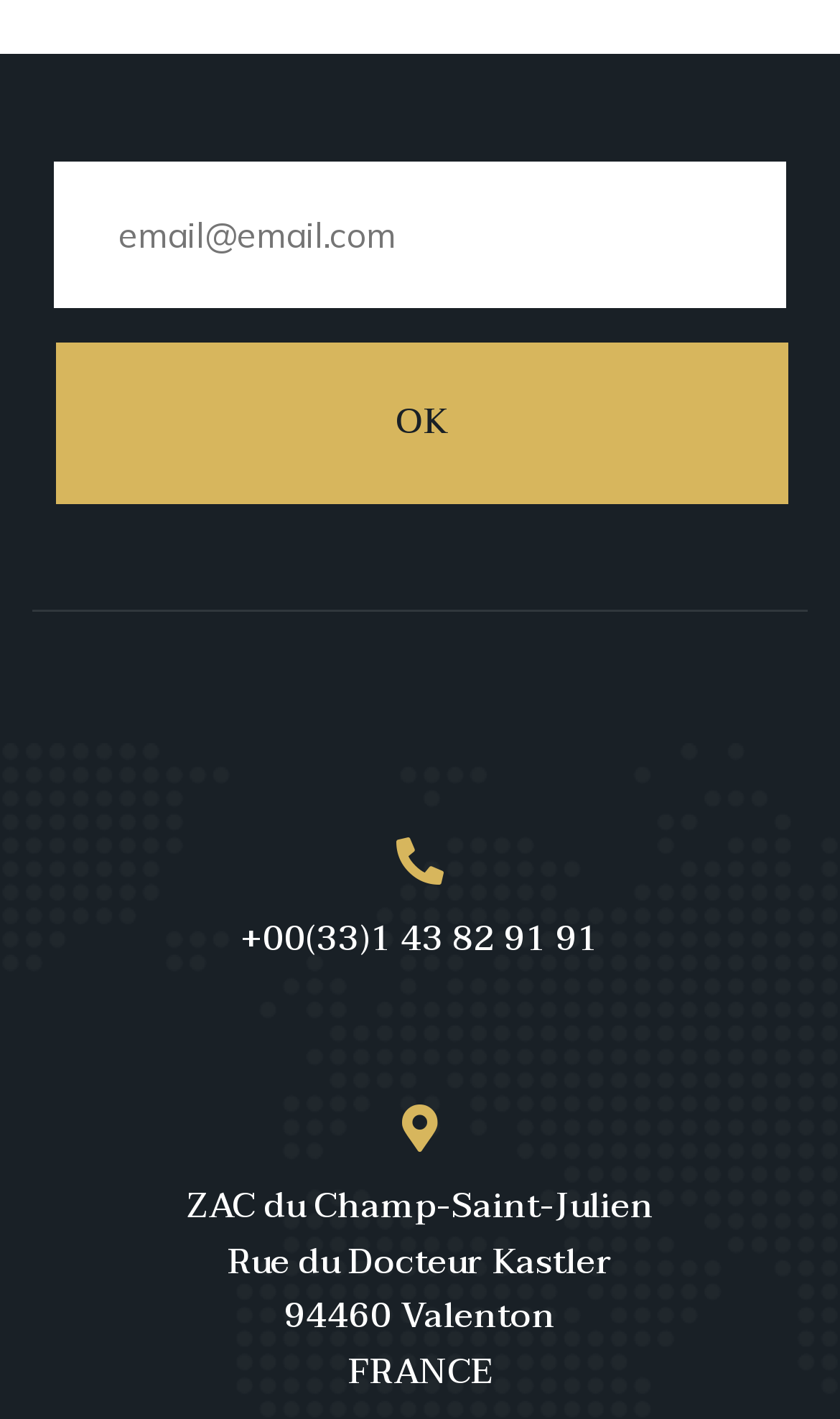Identify the bounding box of the UI component described as: "+00(33)1 43 82 91 91".

[0.079, 0.595, 0.921, 0.683]